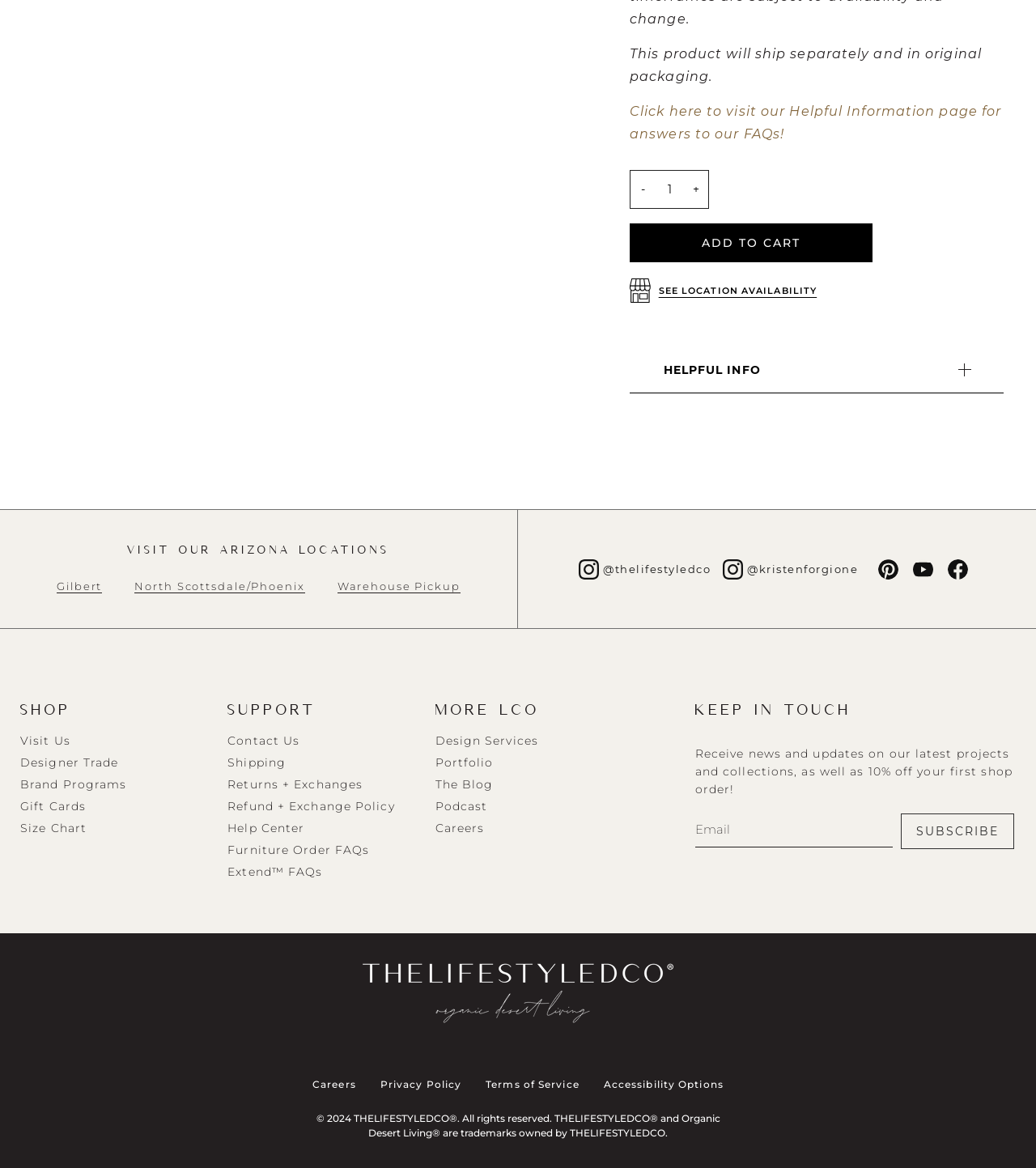Please give a succinct answer to the question in one word or phrase:
What is the 'ADD TO CART' button used for?

To add product to cart